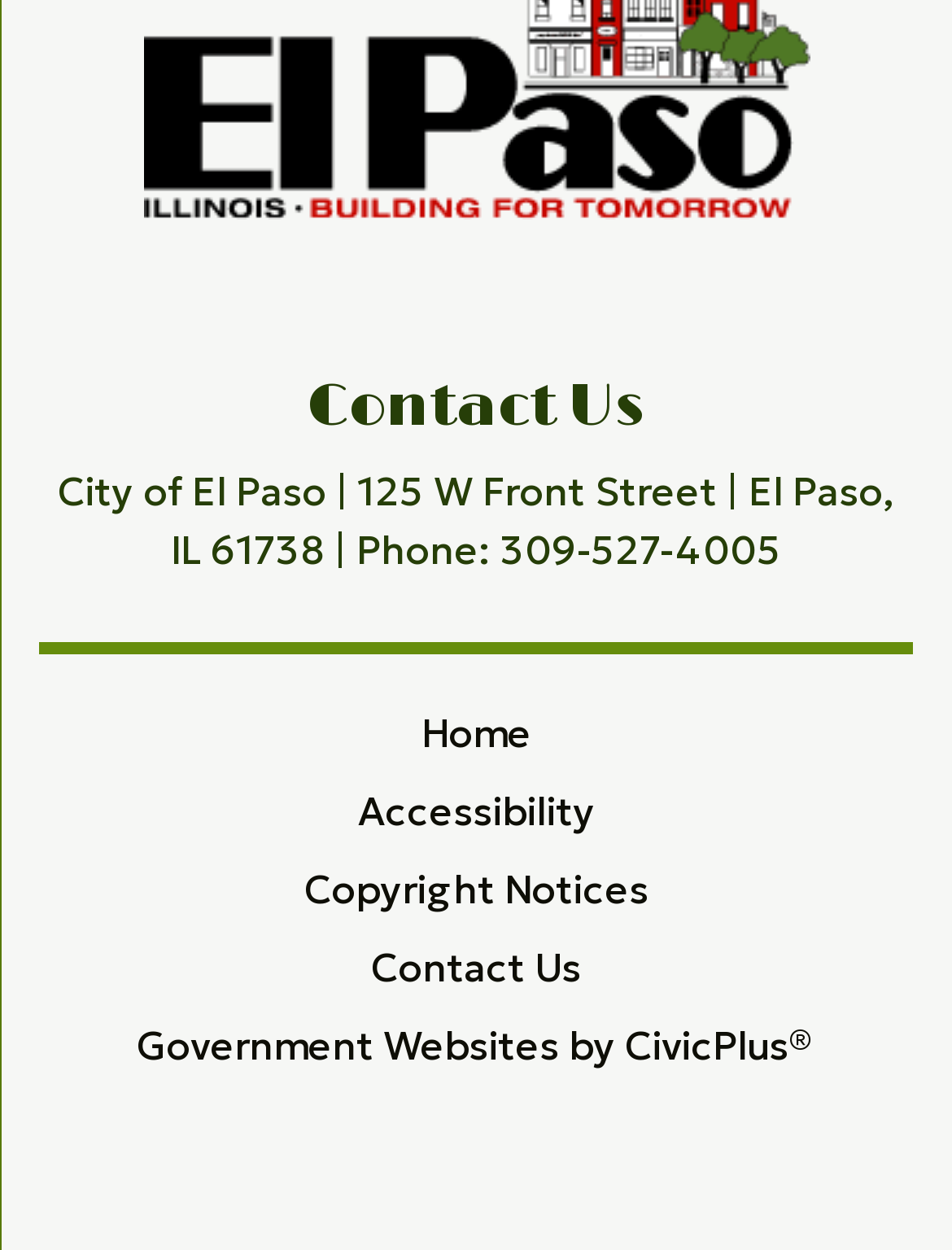Identify the bounding box of the UI element that matches this description: "Contact Us".

[0.39, 0.754, 0.61, 0.793]